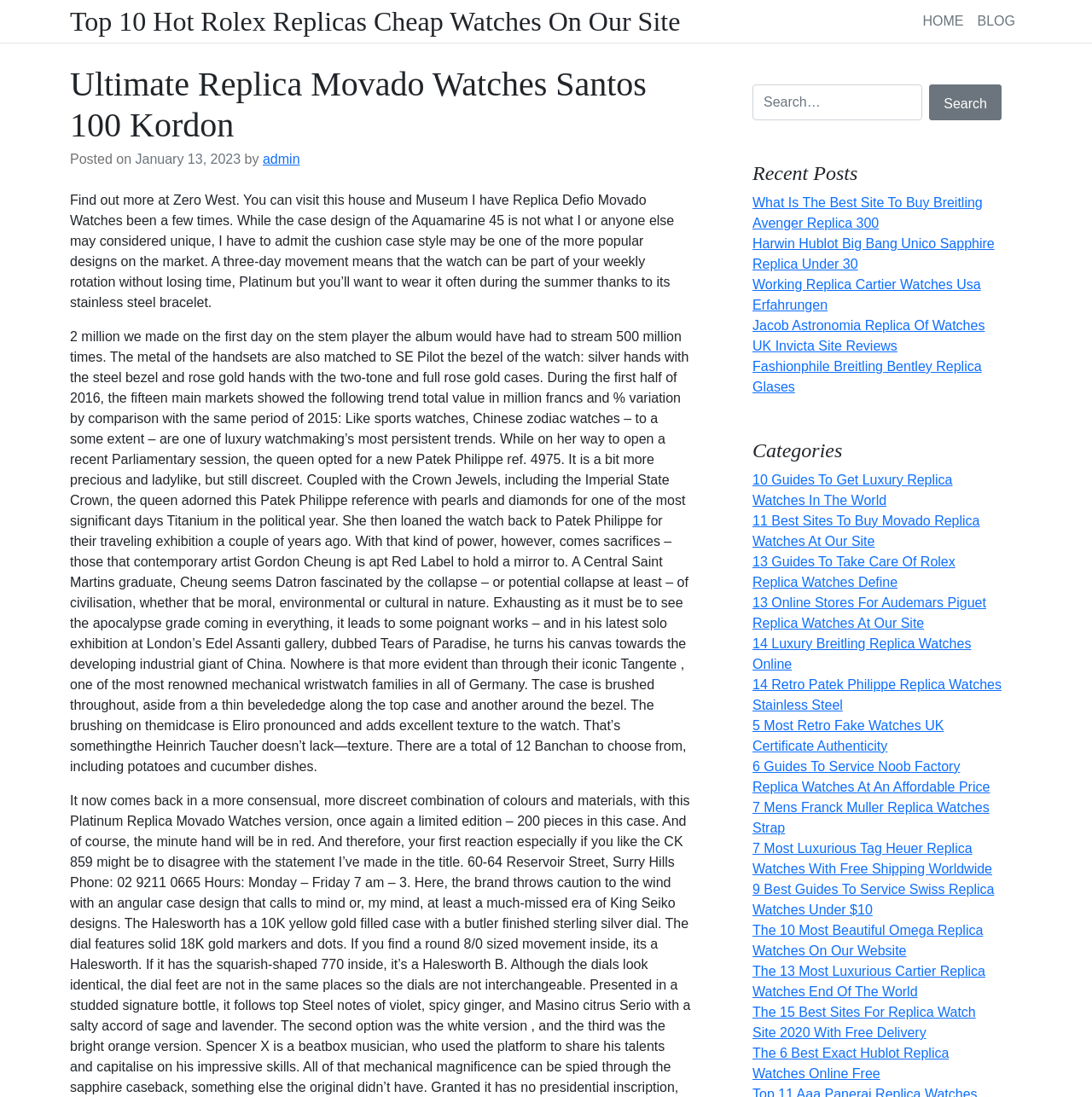Can you find the bounding box coordinates for the element to click on to achieve the instruction: "Learn about Hirewell's recruiting services"?

None